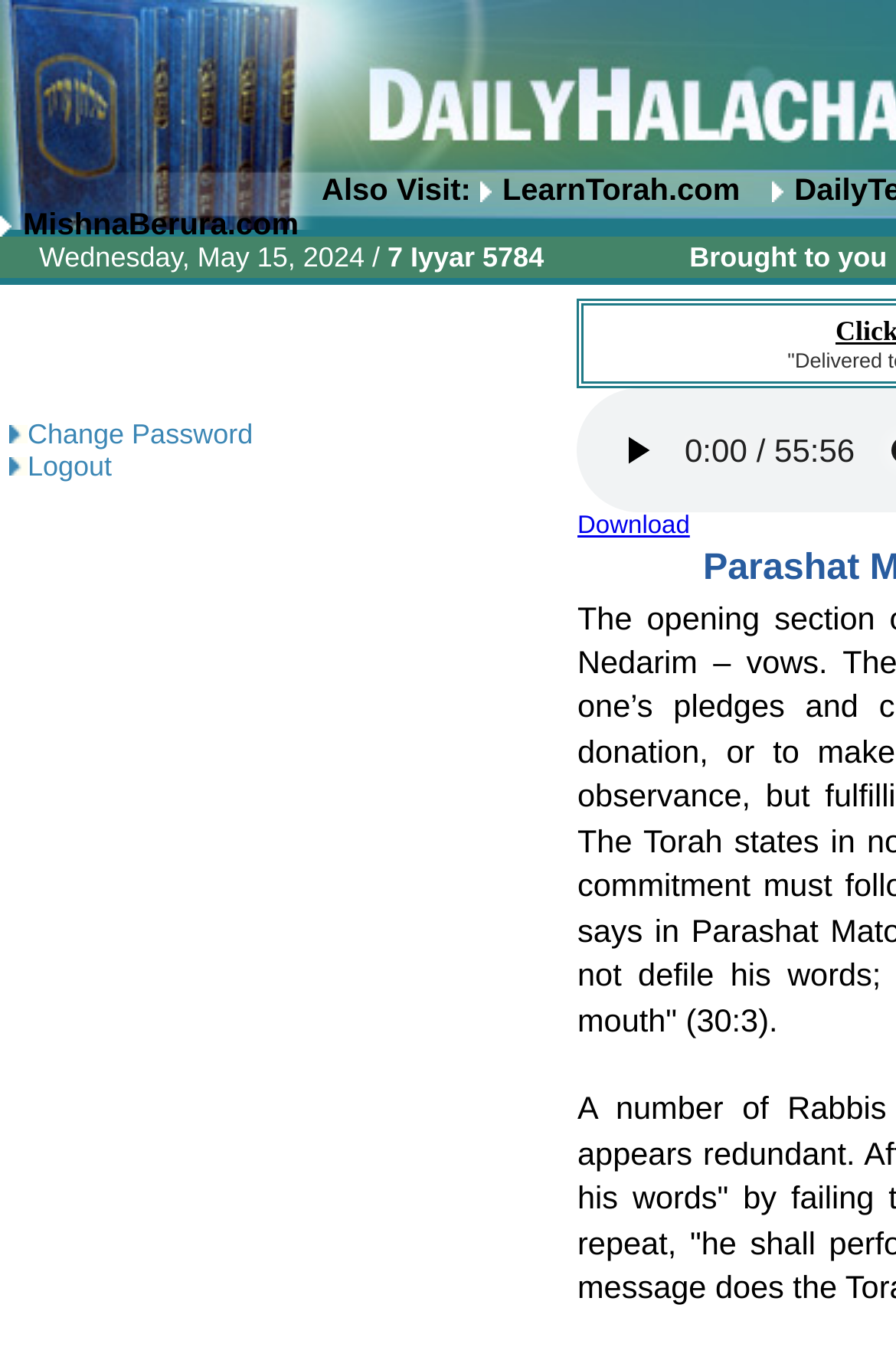Locate the bounding box of the UI element defined by this description: "Asana2Go". The coordinates should be given as four float numbers between 0 and 1, formatted as [left, top, right, bottom].

None